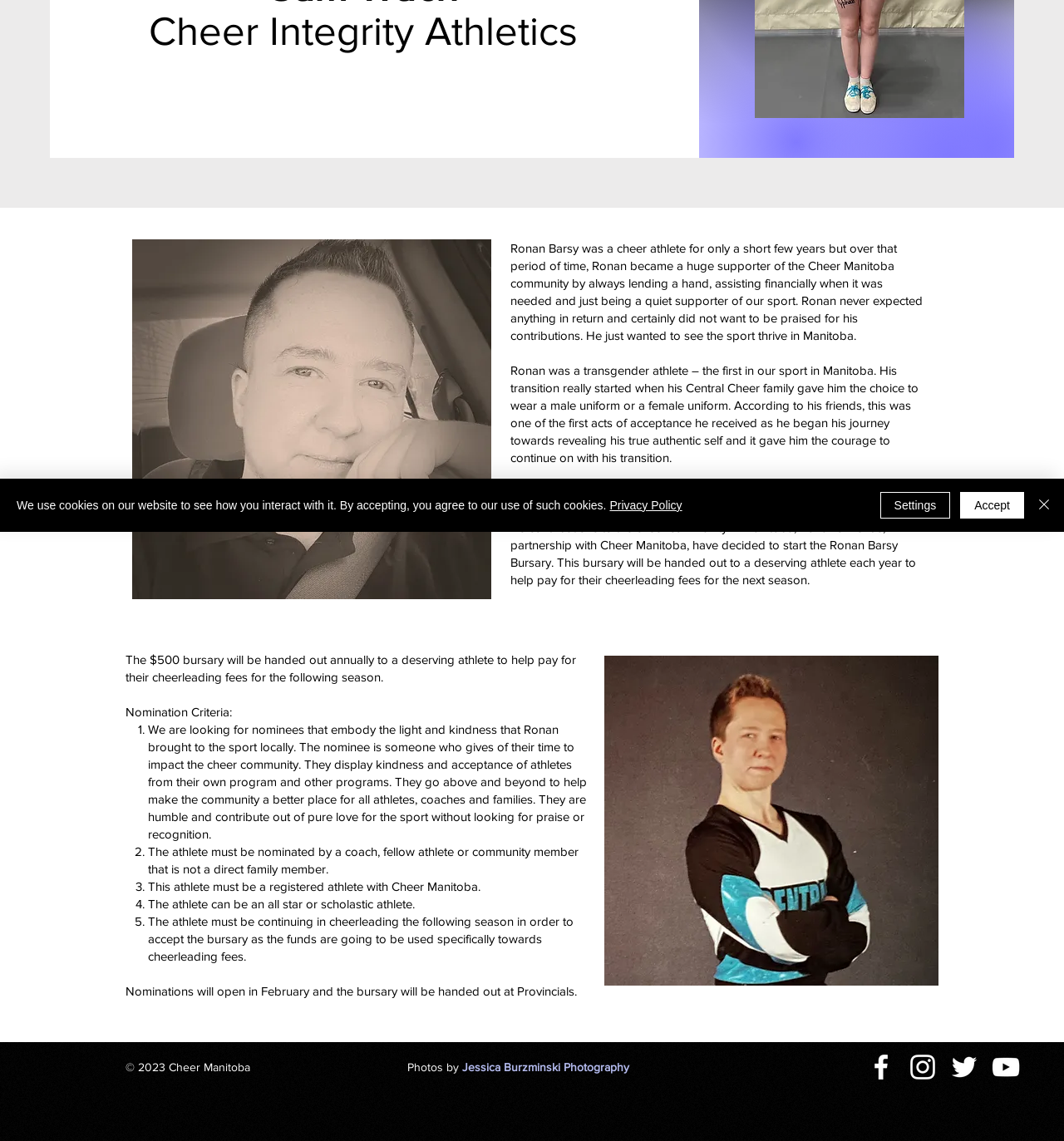Locate the bounding box for the described UI element: "Privacy Policy". Ensure the coordinates are four float numbers between 0 and 1, formatted as [left, top, right, bottom].

[0.573, 0.437, 0.641, 0.449]